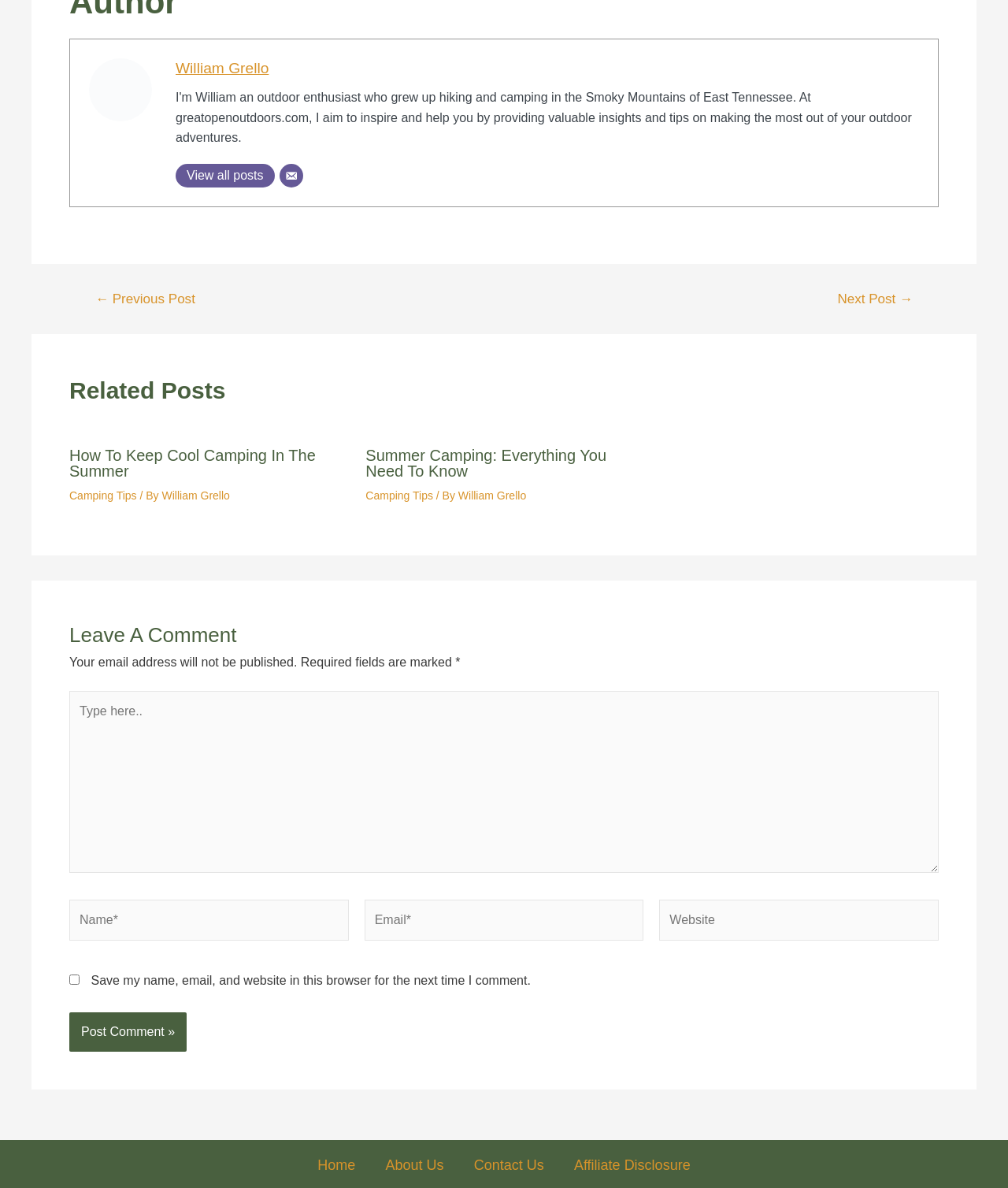Determine the bounding box for the UI element that matches this description: "parent_node: View all posts aria-label="Email"".

[0.277, 0.138, 0.301, 0.158]